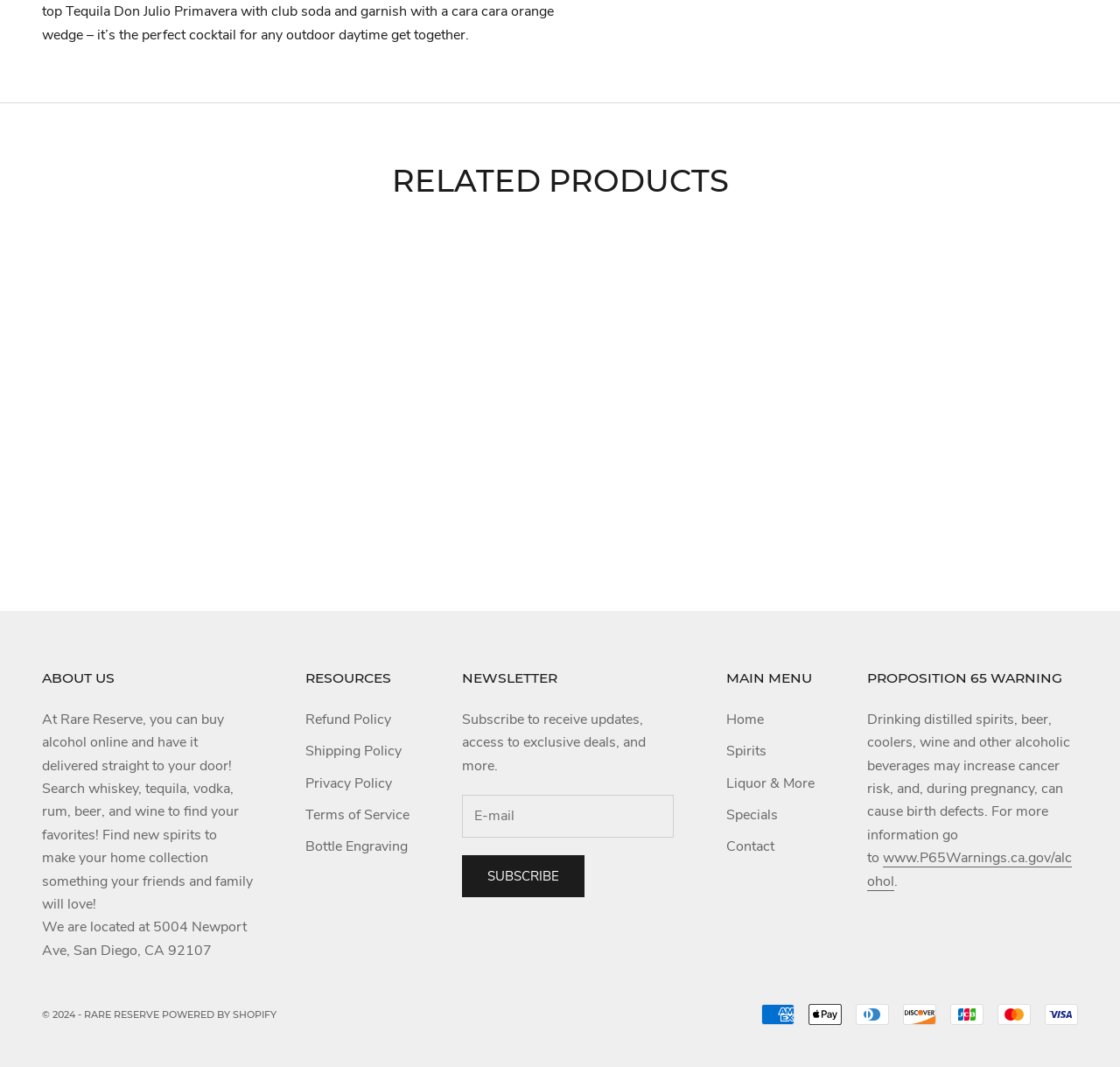Please locate the bounding box coordinates of the element that needs to be clicked to achieve the following instruction: "View Mortlach 30 Year Distiller’s Dram Scotch Whisky details". The coordinates should be four float numbers between 0 and 1, i.e., [left, top, right, bottom].

[0.23, 0.229, 0.385, 0.392]